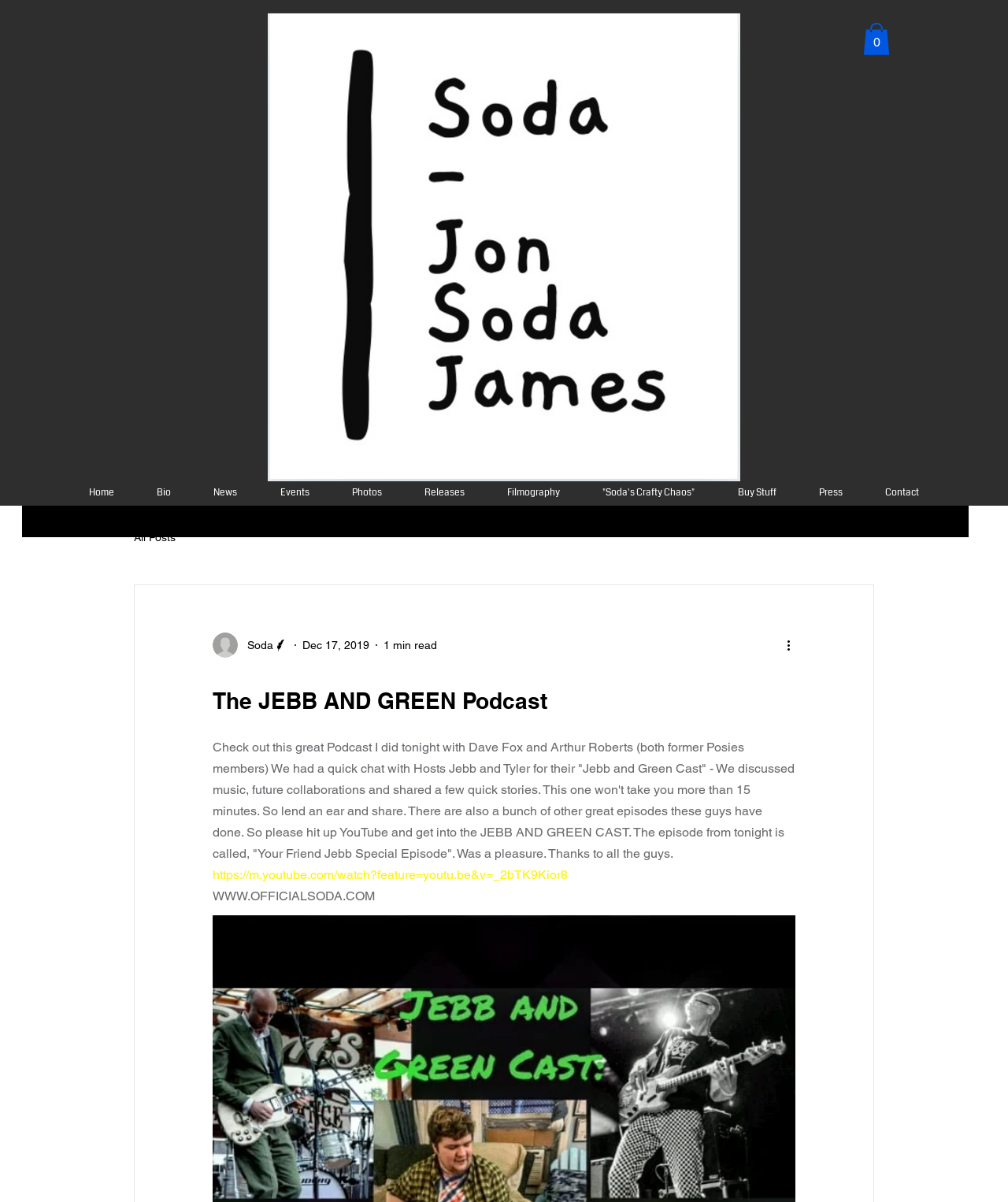Bounding box coordinates are specified in the format (top-left x, top-left y, bottom-right x, bottom-right y). All values are floating point numbers bounded between 0 and 1. Please provide the bounding box coordinate of the region this sentence describes: "Soda's Crafty Chaos"

[0.577, 0.406, 0.711, 0.414]